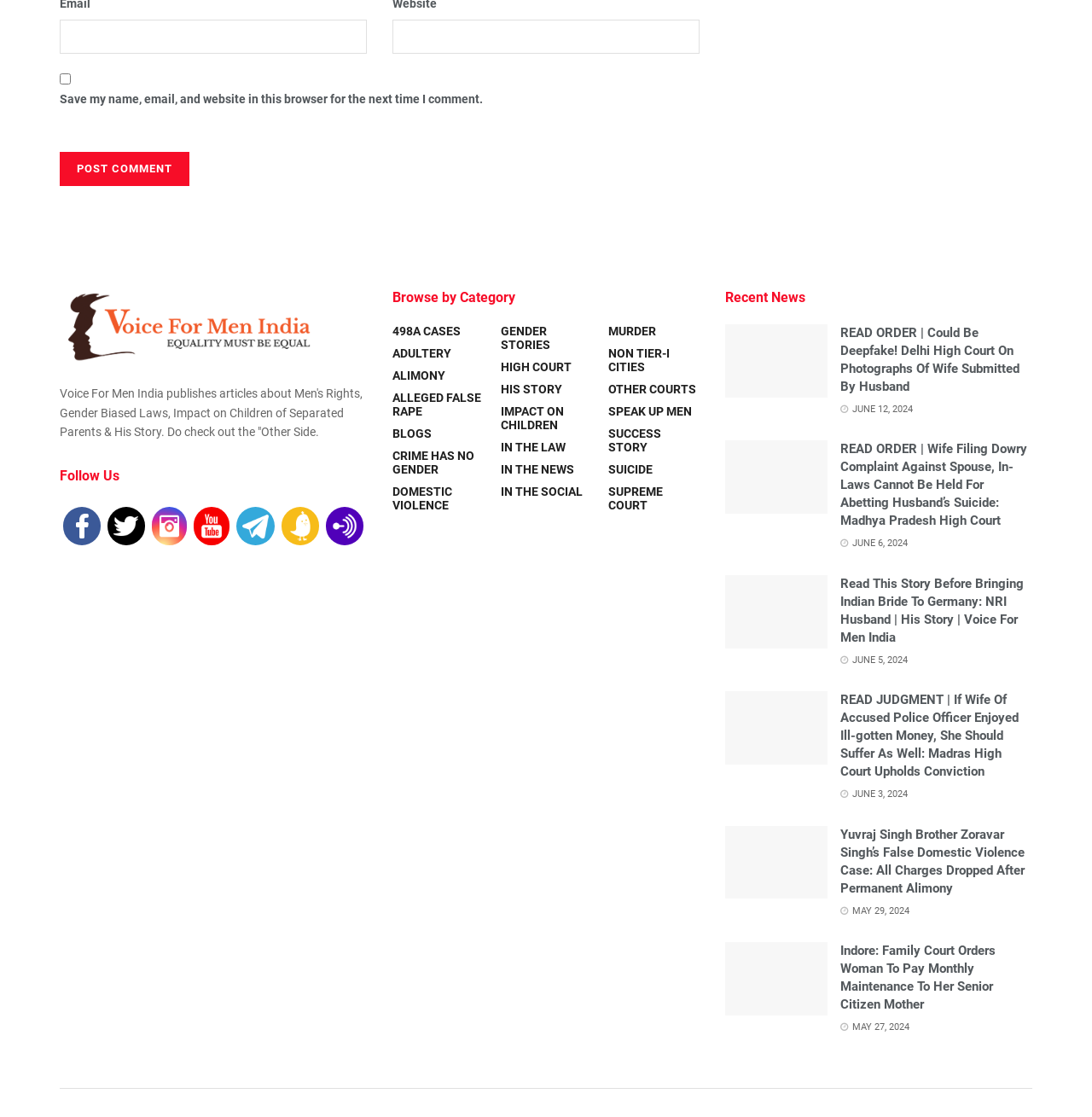Determine the bounding box coordinates of the element that should be clicked to execute the following command: "Follow Voice For Men on social media".

[0.058, 0.454, 0.092, 0.488]